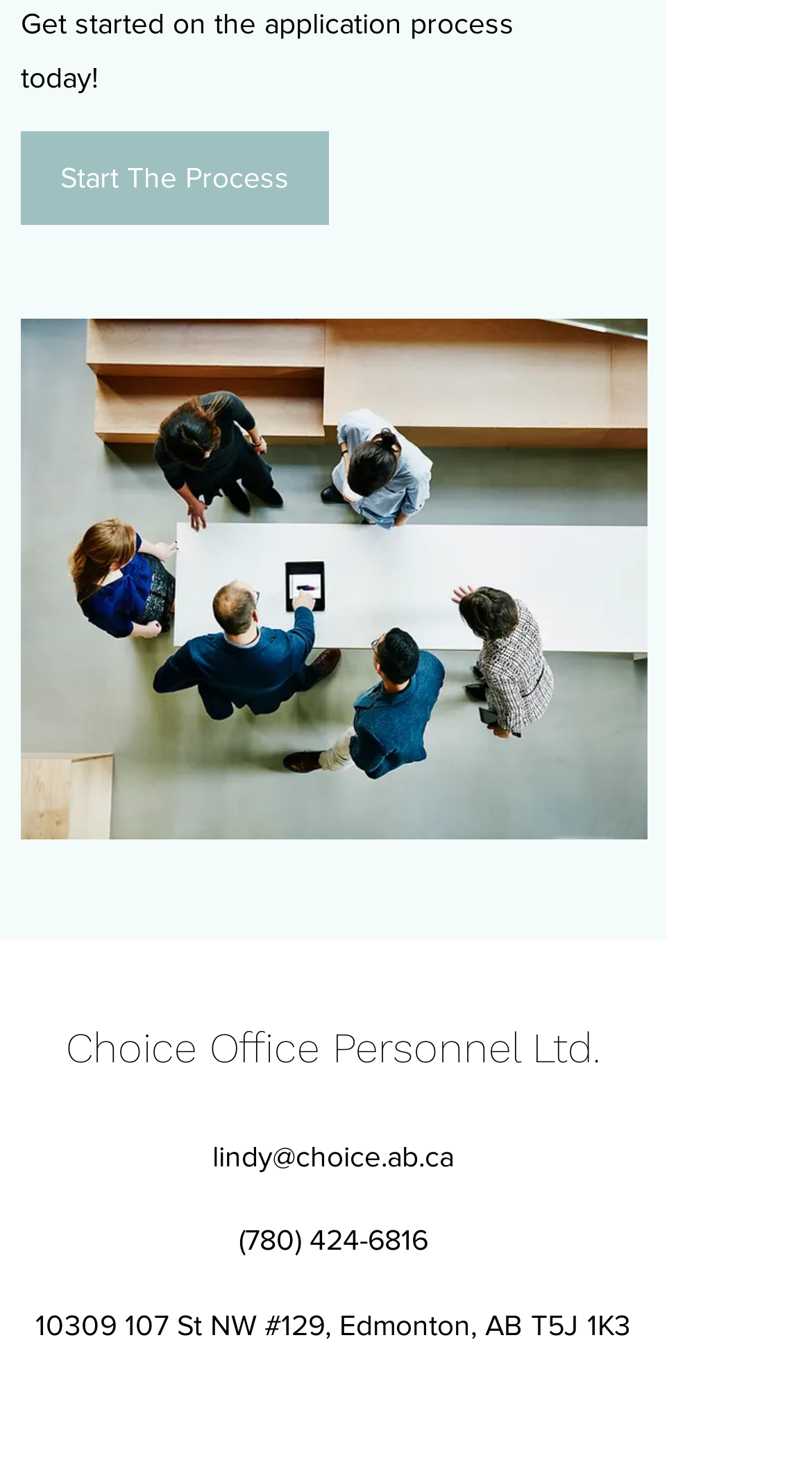Identify the bounding box for the UI element that is described as follows: "aria-label="Facebook"".

[0.346, 0.943, 0.397, 0.971]